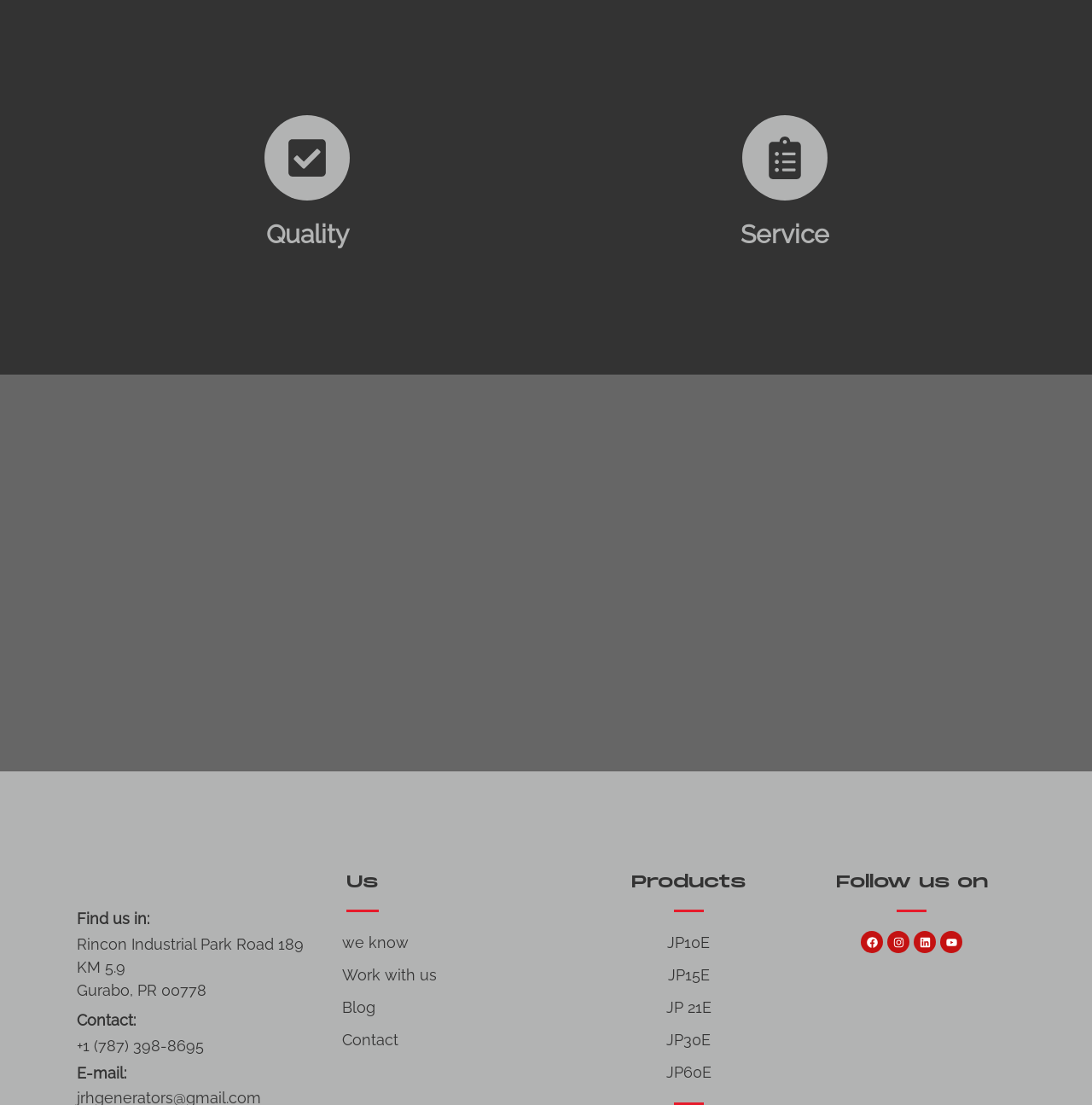What social media platforms can you follow the company on?
Answer the question with detailed information derived from the image.

The social media platforms can be found in the 'Follow us on' section, which lists the platforms as links with the names 'Facebook', 'Instagram', 'LinkedIn', and 'Youtube'.